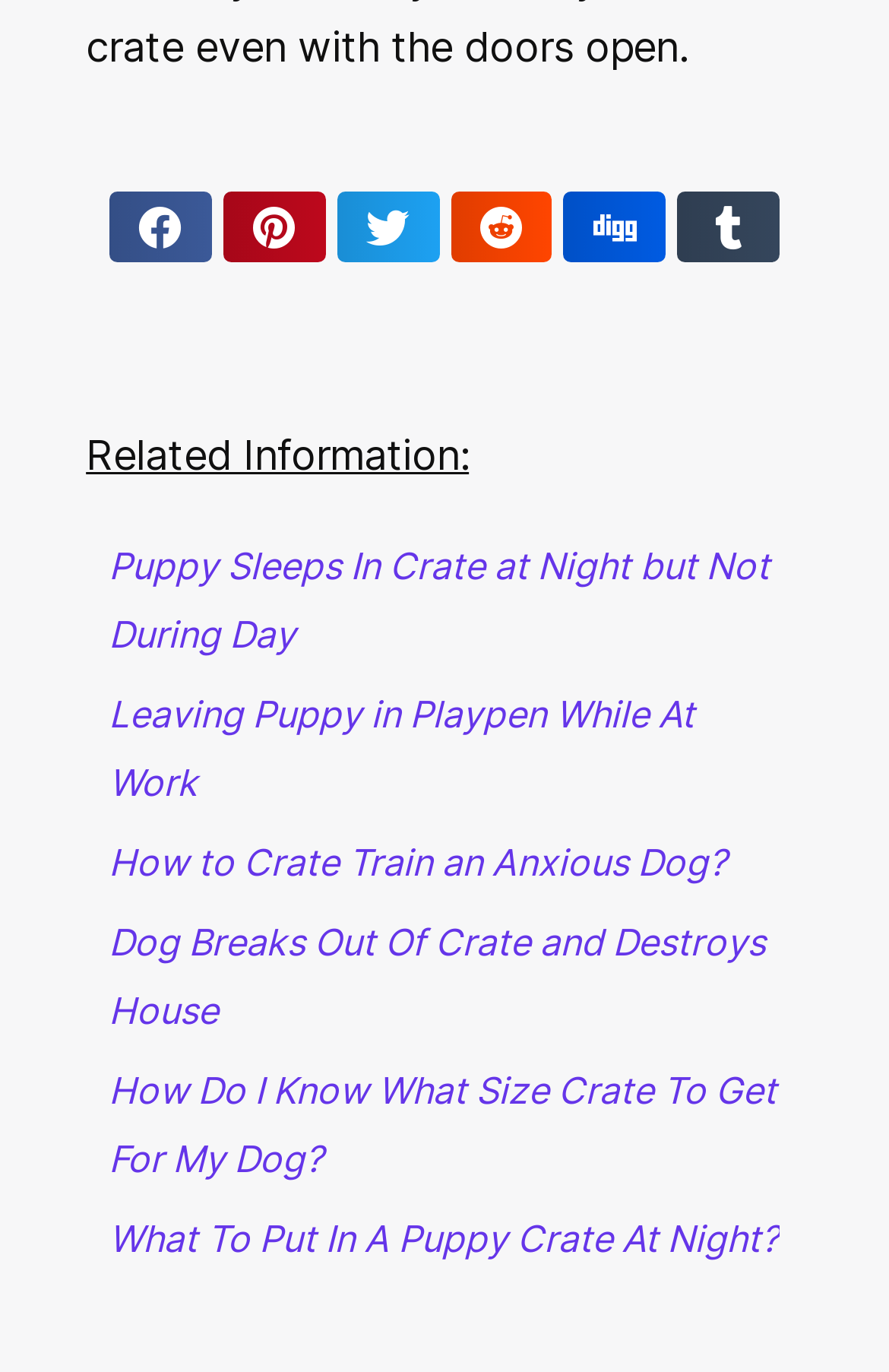Please find the bounding box coordinates of the element that you should click to achieve the following instruction: "Share on facebook". The coordinates should be presented as four float numbers between 0 and 1: [left, top, right, bottom].

[0.122, 0.139, 0.238, 0.191]